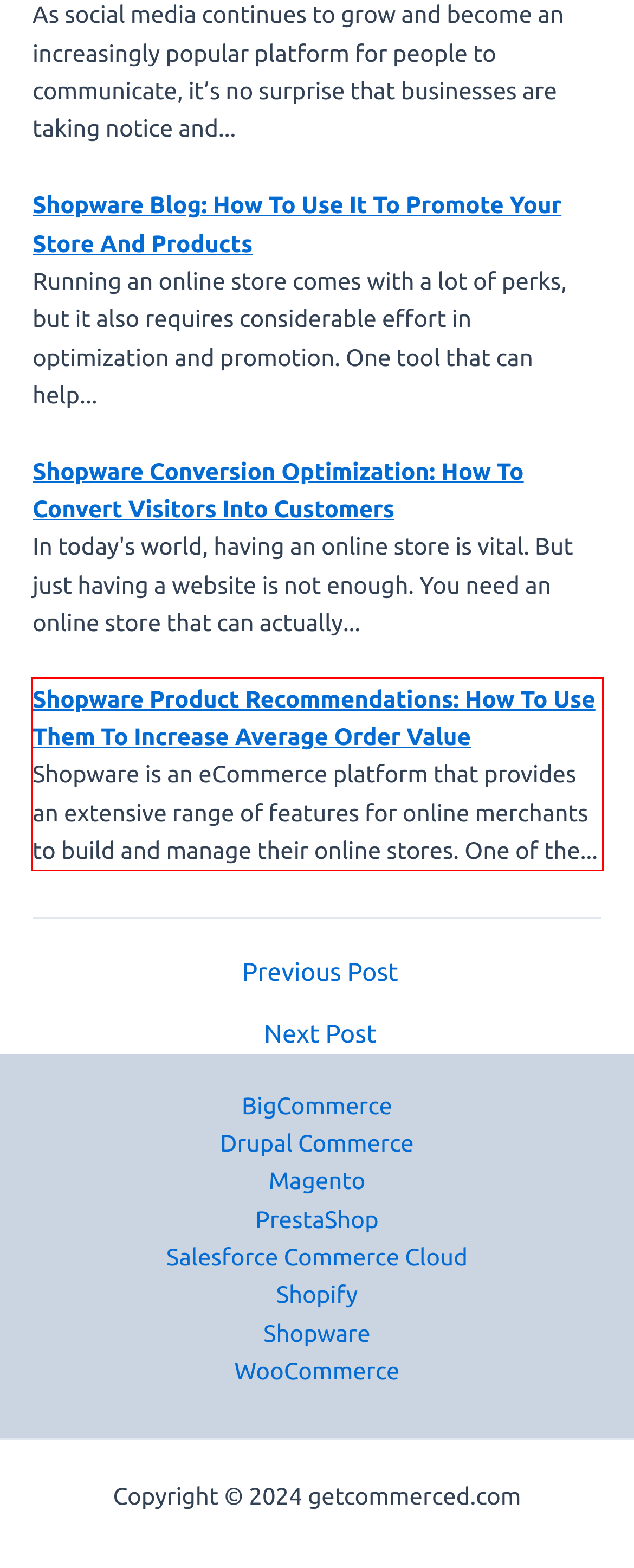Given a screenshot of a webpage containing a red rectangle bounding box, extract and provide the text content found within the red bounding box.

Shopware Product Recommendations: How To Use Them To Increase Average Order Value Shopware is an eCommerce platform that provides an extensive range of features for online merchants to build and manage their online stores. One of the...